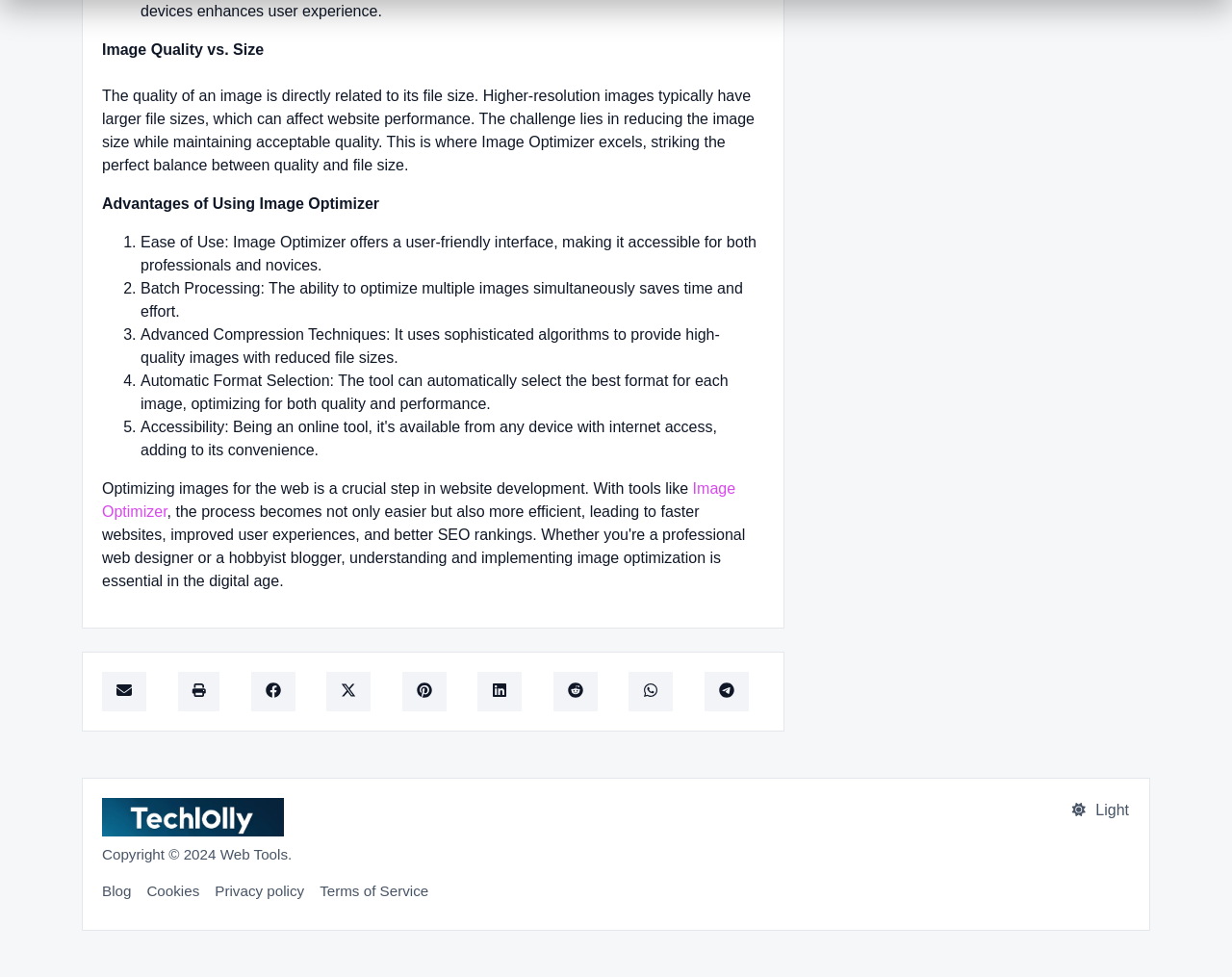Provide a brief response in the form of a single word or phrase:
What is the main topic of this webpage?

Image Optimizer